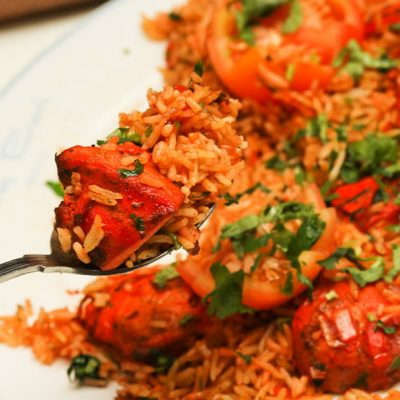Offer a detailed narrative of the image's content.

The image showcases a tantalizing dish featuring a close-up of a forkful of vibrant, aromatic rice accompanied by pieces of succulent chicken, garnished with fresh cilantro. The background displays a colorful plate of mixed rice, interspersed with slices of ripe tomatoes, hinting at a rich blend of spices that enhance the overall flavor. This presentation immediately evokes a sense of warmth and comfort, inviting the viewer to indulge in this delightful meal, reminiscent of traditional South Asian cuisine. The visual richness emphasizes not only the appealing textures and colors of the dish but also the cultural significance of sharing such a meal with loved ones.